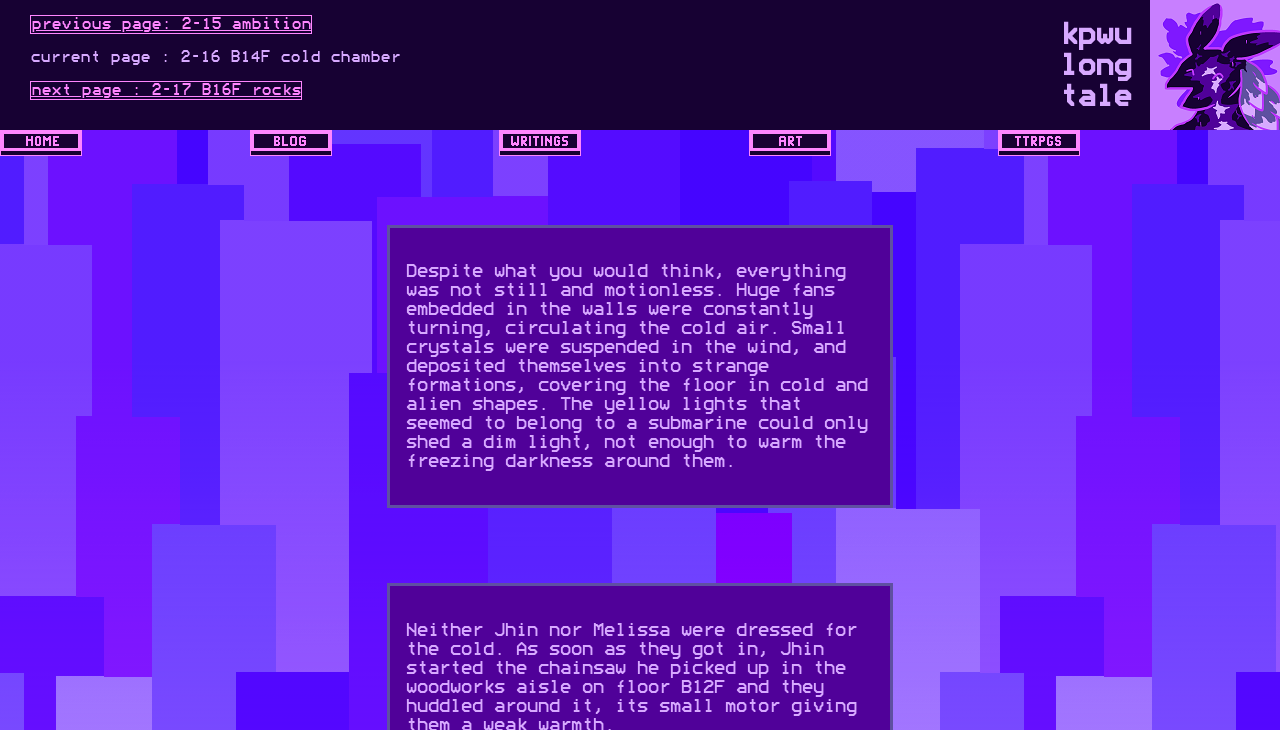What is the theme of the image at the top right corner?
Answer the question in as much detail as possible.

I identified the image at the top right corner by its bounding box coordinates [0.898, 0.0, 1.0, 0.178] and determined its theme by reading the image description 'kulupu wi wawa unu'.